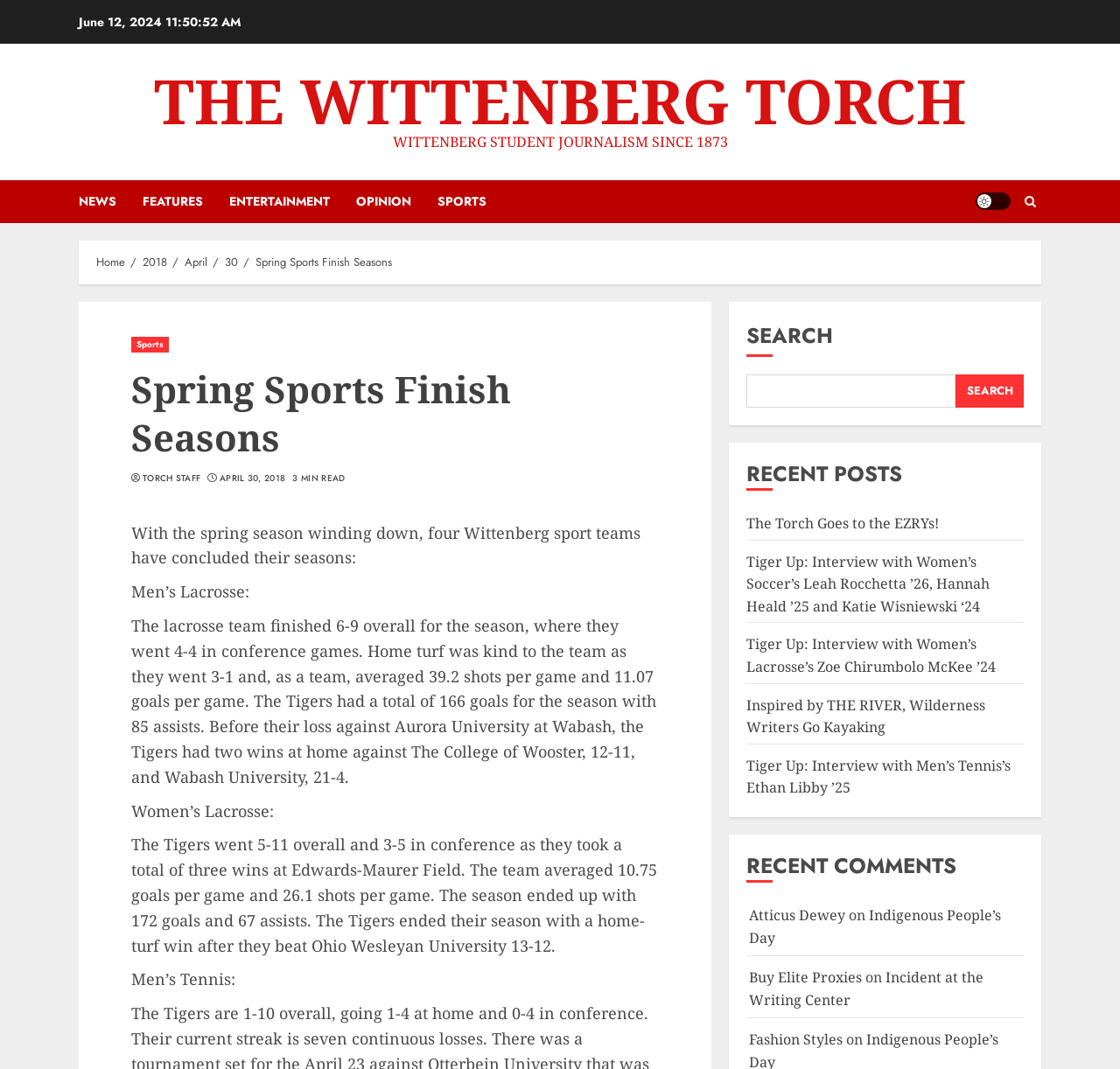Find the bounding box coordinates of the clickable element required to execute the following instruction: "Check the recent posts". Provide the coordinates as four float numbers between 0 and 1, i.e., [left, top, right, bottom].

[0.667, 0.43, 0.914, 0.459]